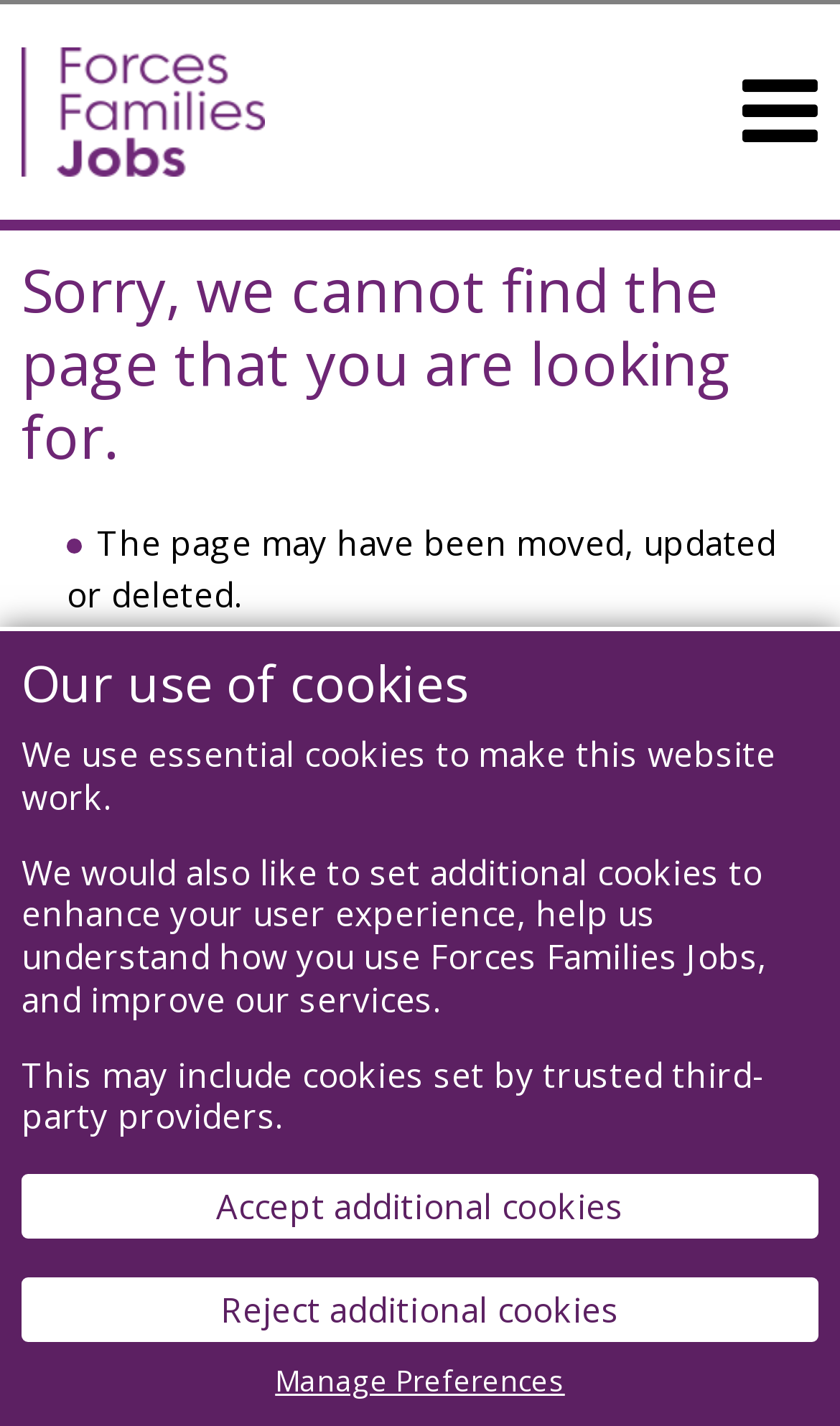Who can I contact if I still encounter problems?
Please give a detailed answer to the question using the information shown in the image.

The webpage provides a link to 'Contact us' which can be used to reach out to the website administrators if the user still encounters problems finding the requested page.